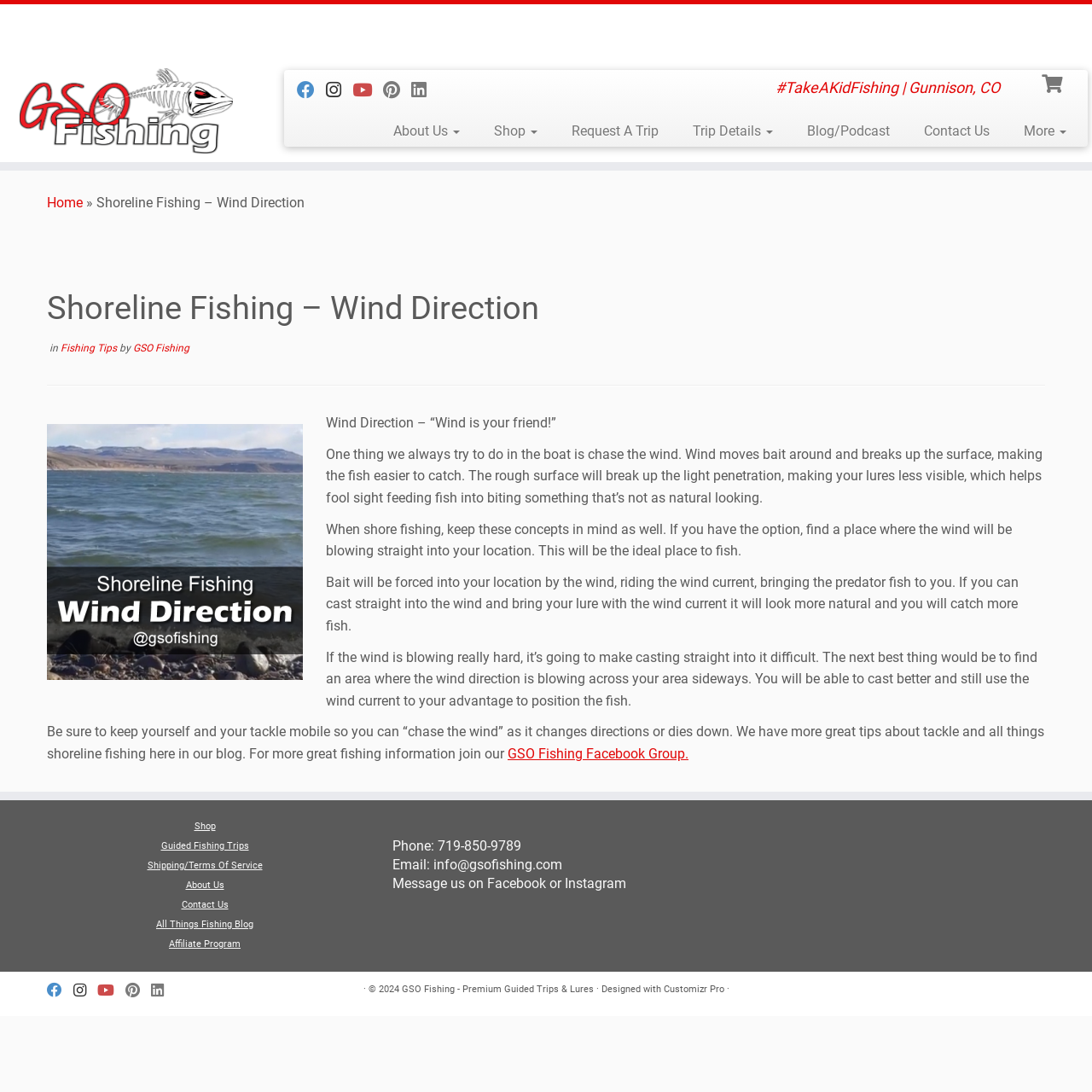Give a concise answer of one word or phrase to the question: 
What type of fishing is being discussed?

Shoreline fishing